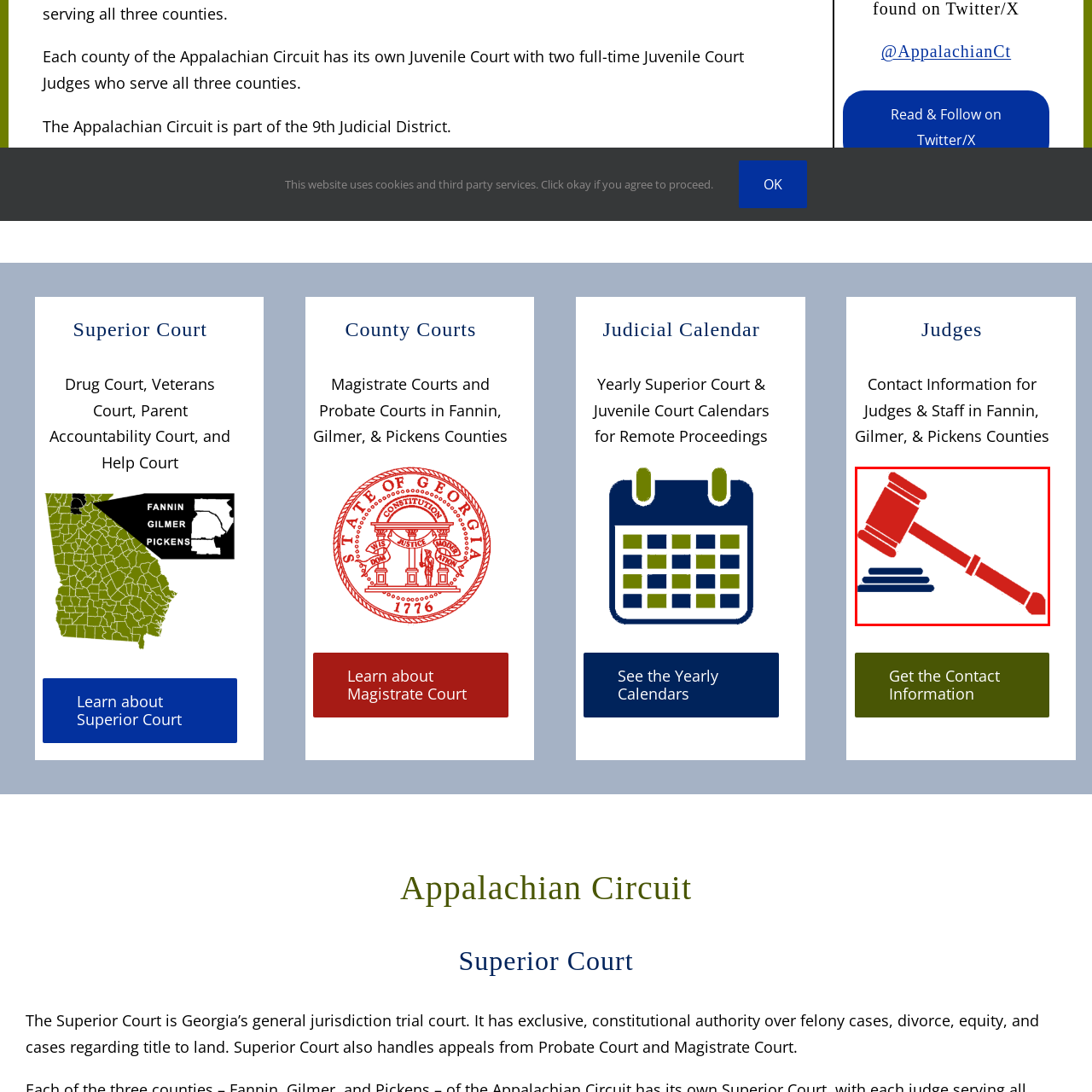Inspect the area within the red bounding box and elaborate on the following question with a detailed answer using the image as your reference: What is the purpose of the image?

The image serves as an informative icon for sections related to the judiciary, specifically relevant to the contact information for judges and court officials in the Fannin, Gilmer, and Pickens Counties, as described on the page.